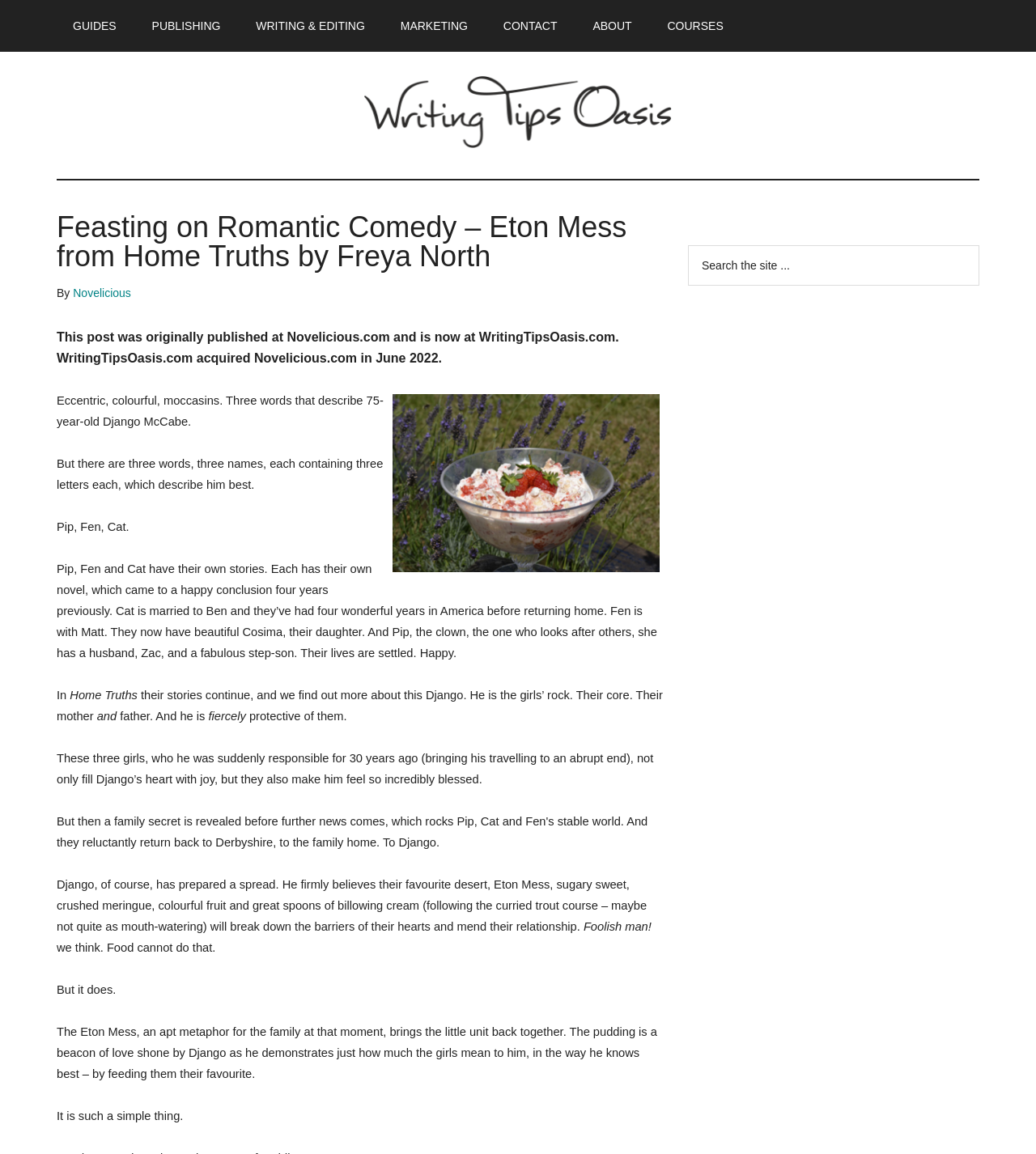Use the details in the image to answer the question thoroughly: 
Who acquired Novelicious.com?

The information about the acquisition of Novelicious.com can be found in the main content area of the webpage, where it says 'WritingTipsOasis.com acquired Novelicious.com in June 2022.'